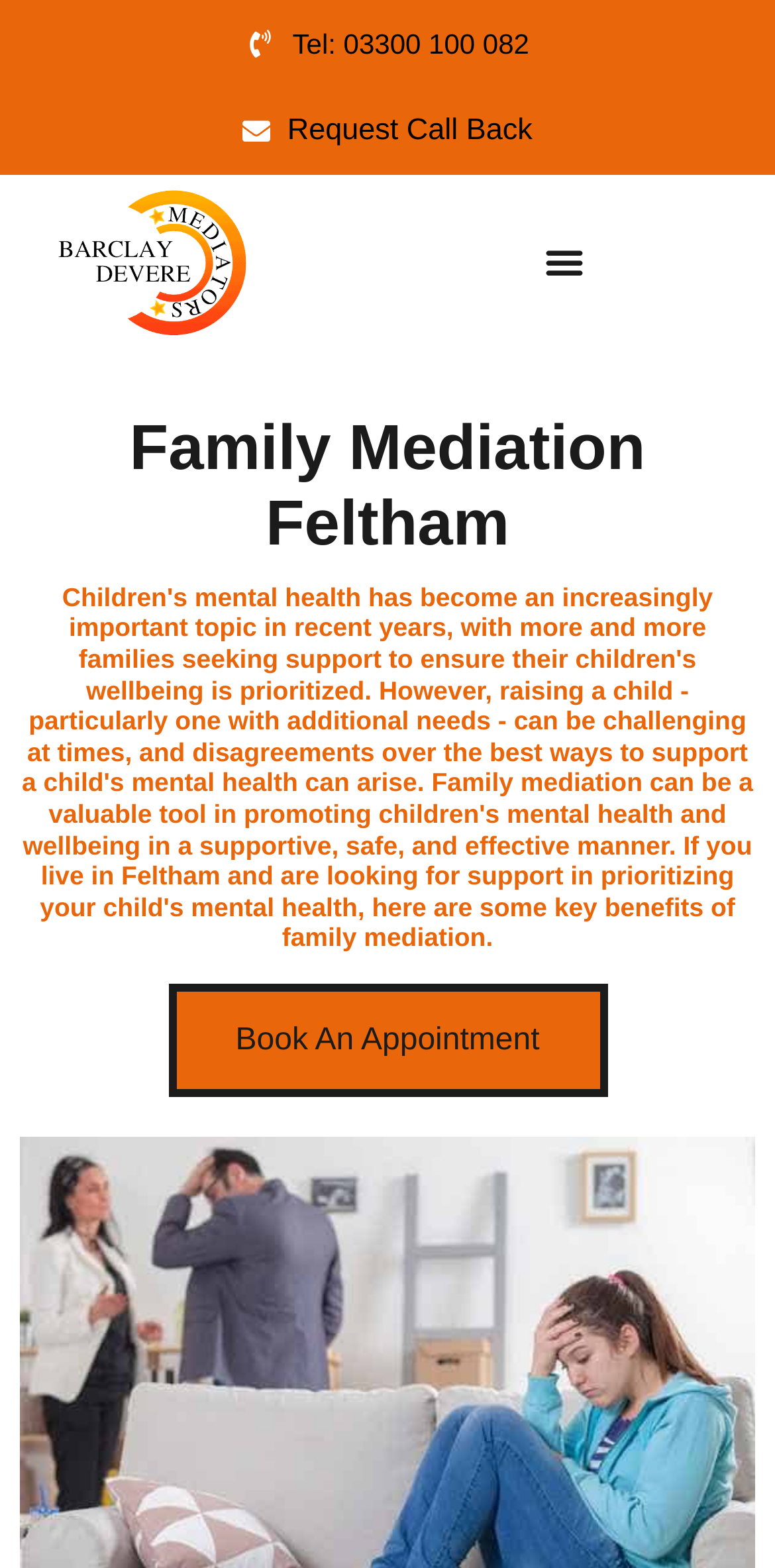Find the bounding box coordinates for the UI element whose description is: "Book an Appointment". The coordinates should be four float numbers between 0 and 1, in the format [left, top, right, bottom].

[0.217, 0.627, 0.783, 0.7]